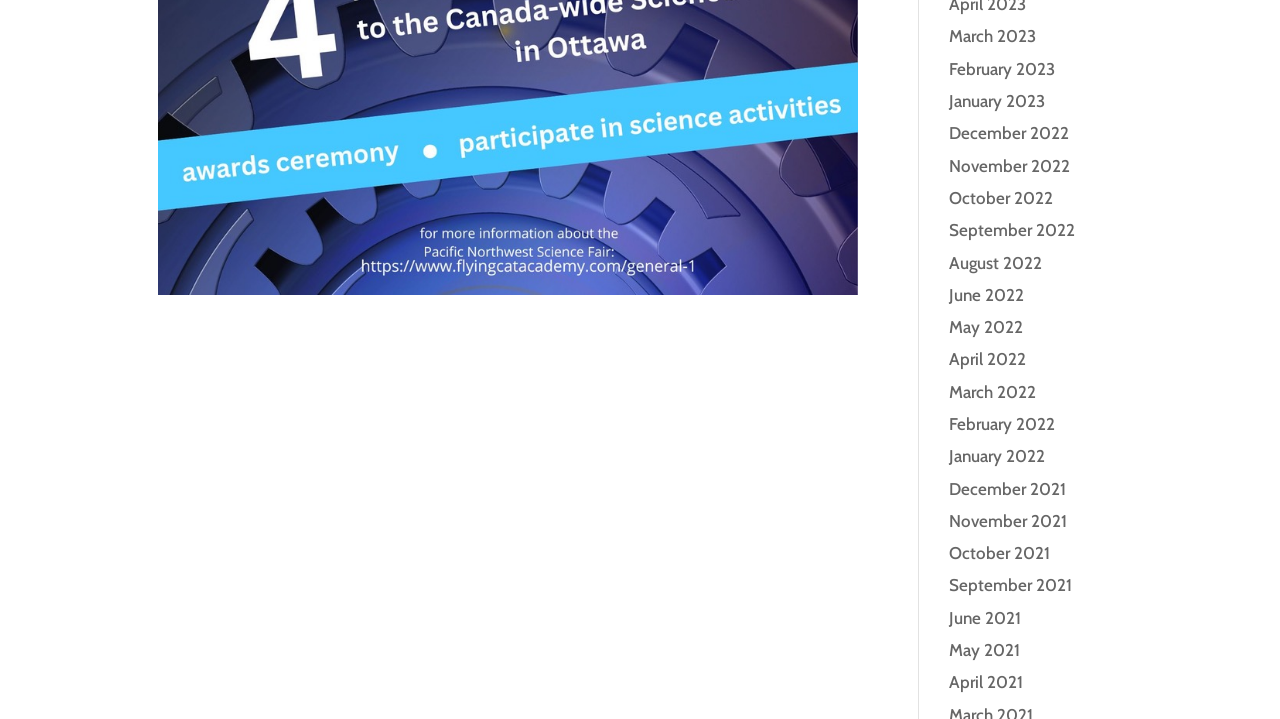What is the most recent month listed?
Offer a detailed and exhaustive answer to the question.

By examining the list of links, I found that the topmost link is 'March 2023', which suggests that it is the most recent month listed.